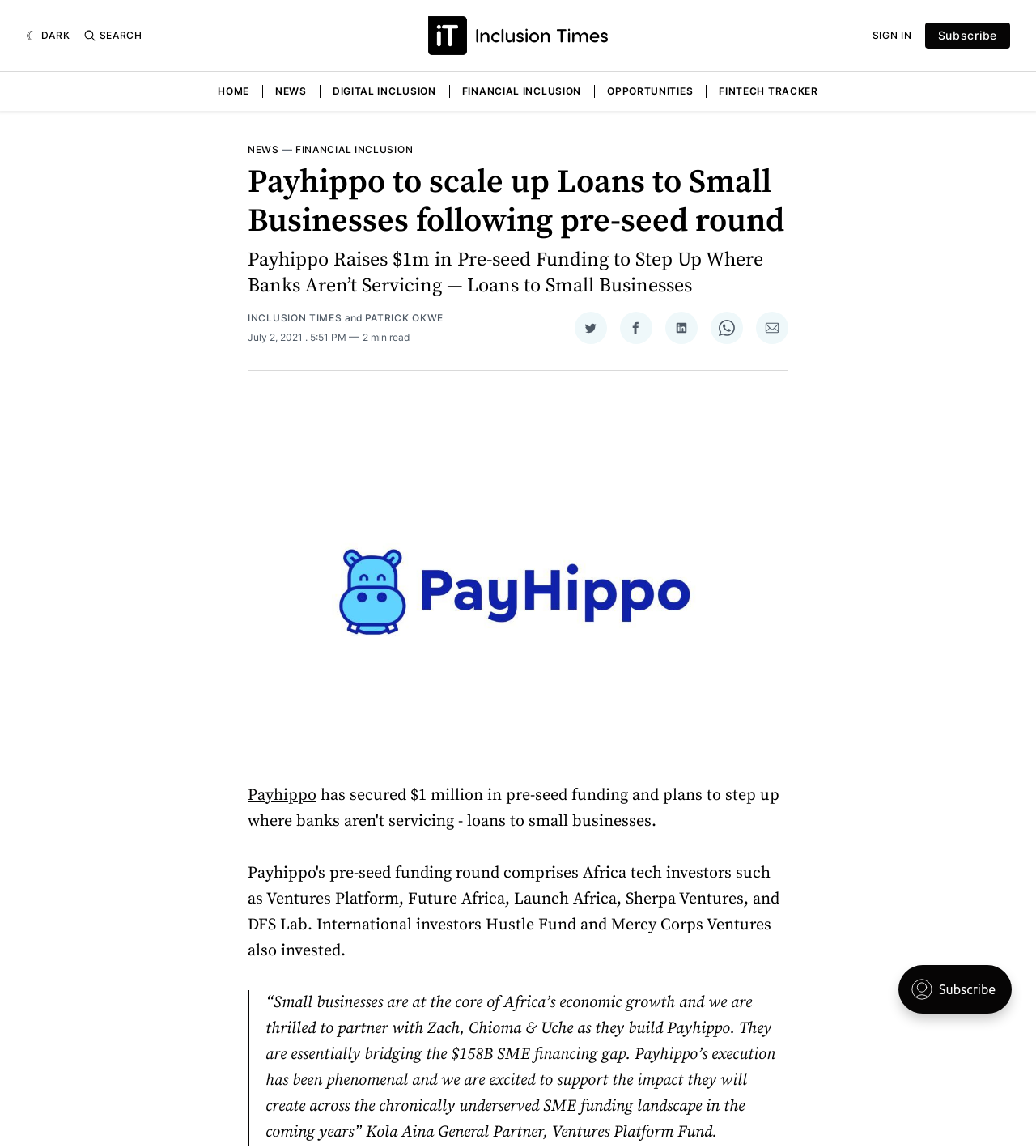What is the name of the company mentioned in the article?
Please elaborate on the answer to the question with detailed information.

The article mentions 'Payhippo to scale up Loans to Small Businesses following pre-seed round' in the heading, and 'Payhippo Raises $1m in Pre-seed Funding to Step Up Where Banks Aren’t Servicing — Loans to Small Businesses' in the static text, indicating that Payhippo is the company being referred to.